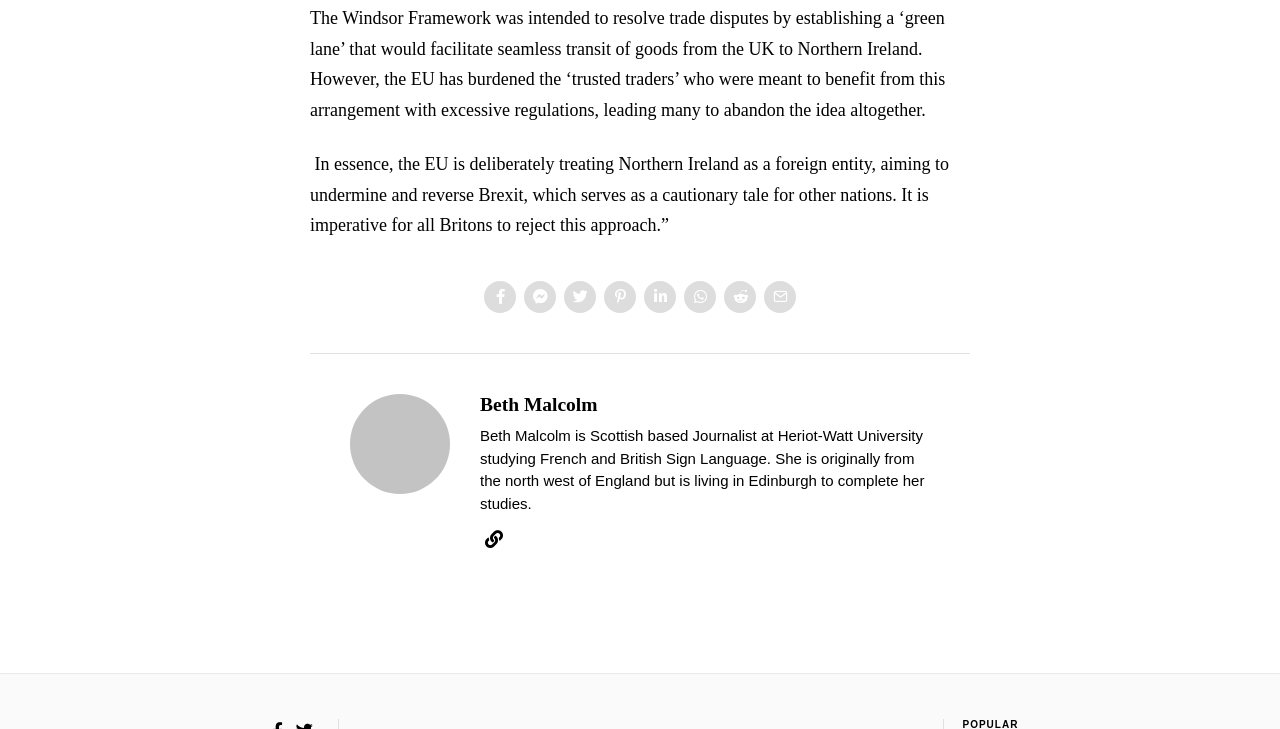Determine the bounding box coordinates (top-left x, top-left y, bottom-right x, bottom-right y) of the UI element described in the following text: Beth Malcolm

[0.375, 0.541, 0.467, 0.569]